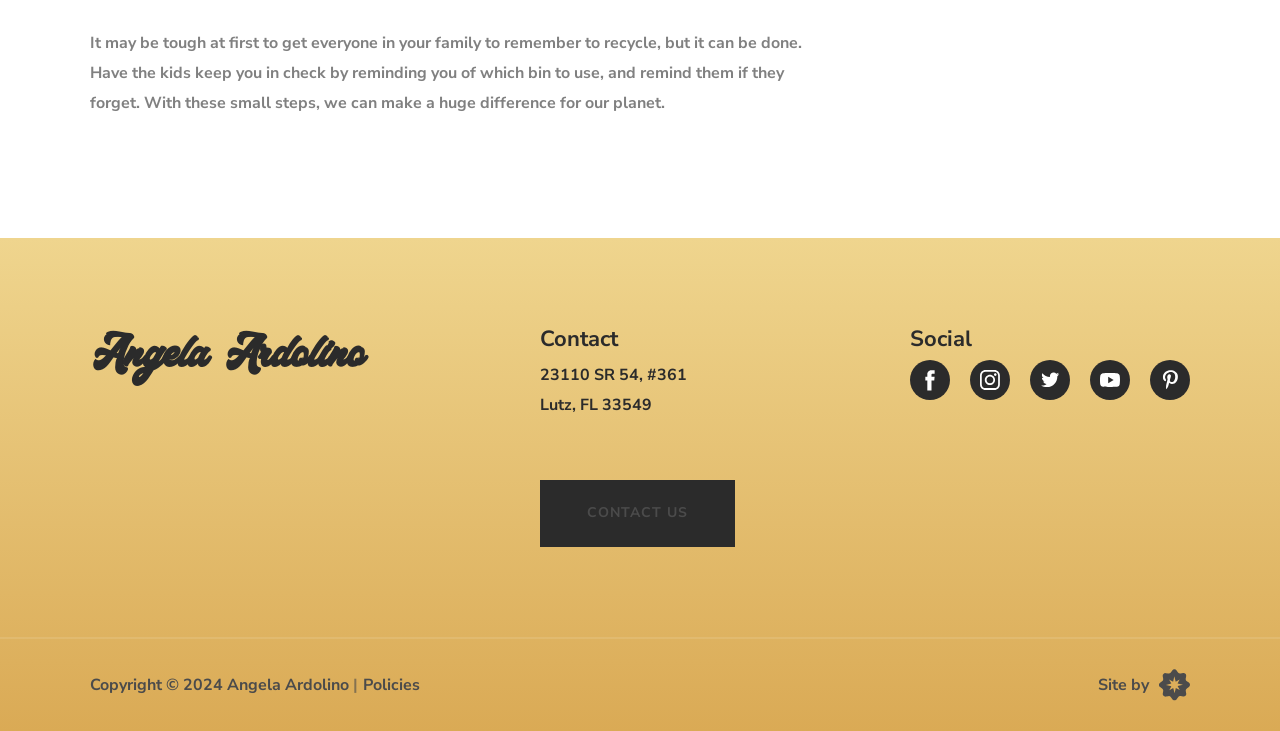How can you contact Angela Ardolino?
Please respond to the question with as much detail as possible.

The webpage provides a 'CONTACT US' link, which suggests that it can be used to get in touch with Angela Ardolino.